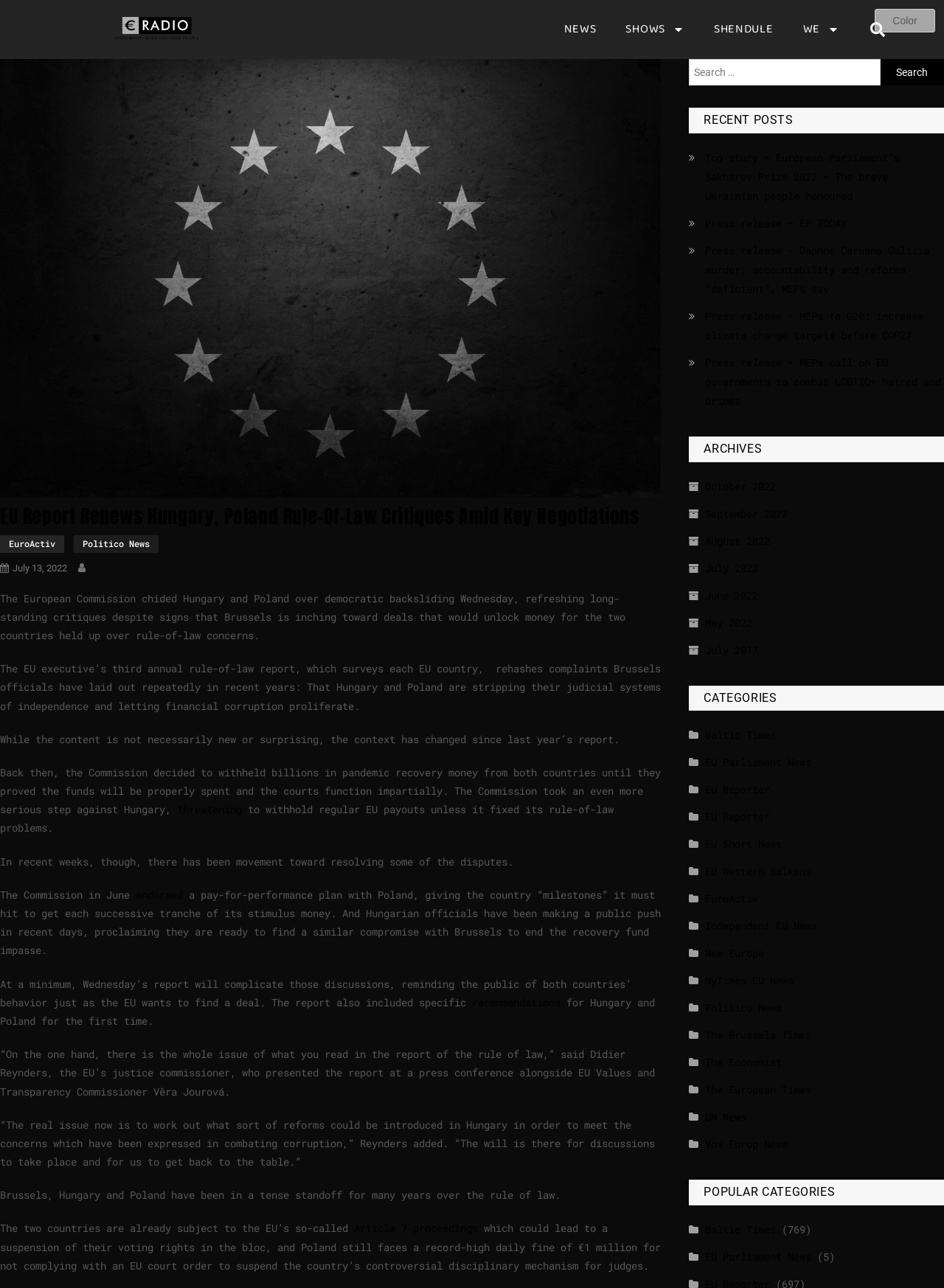Please identify the bounding box coordinates of the element I need to click to follow this instruction: "Go to NEWS page".

[0.582, 0.006, 0.647, 0.04]